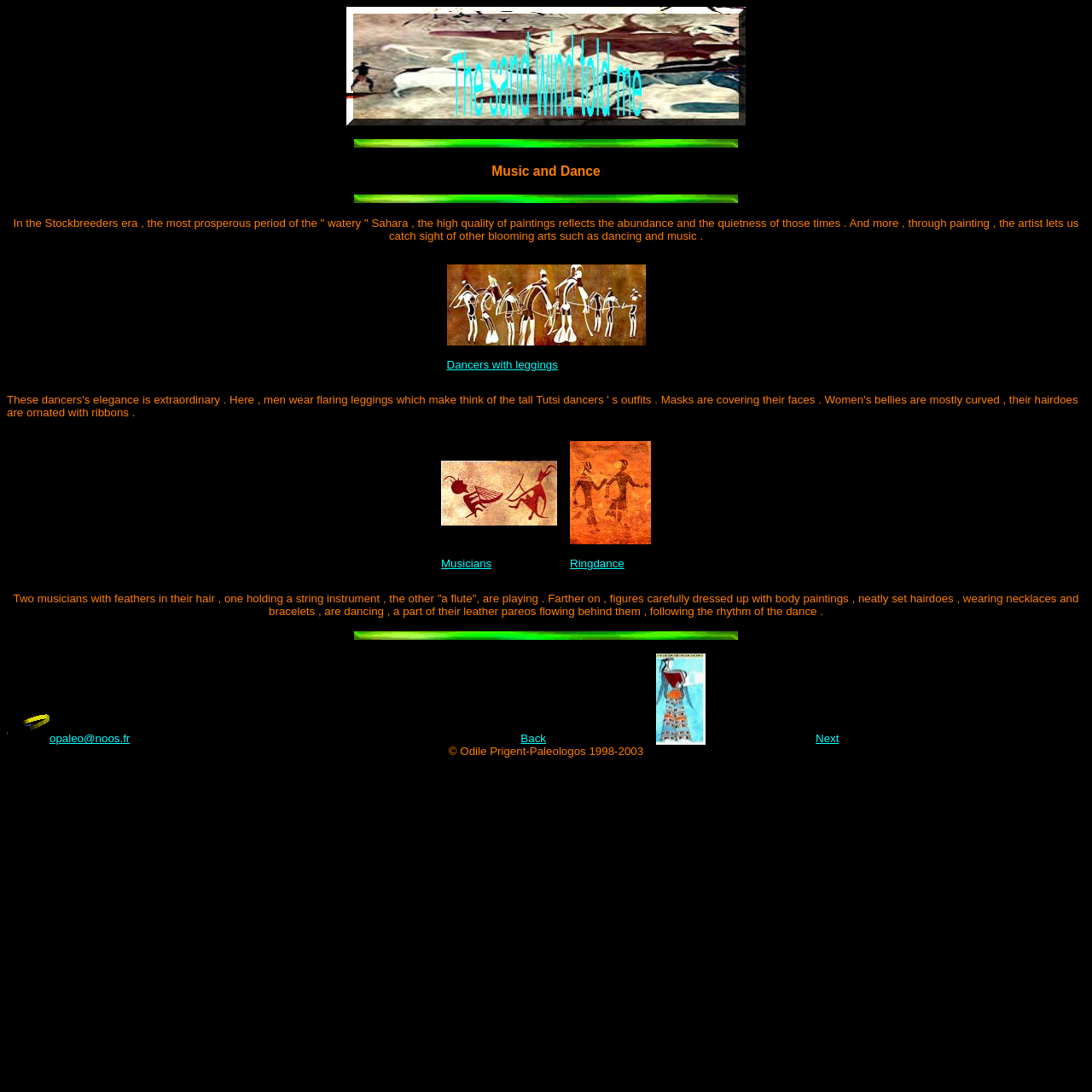Find the bounding box of the element with the following description: "Back". The coordinates must be four float numbers between 0 and 1, formatted as [left, top, right, bottom].

[0.477, 0.671, 0.5, 0.682]